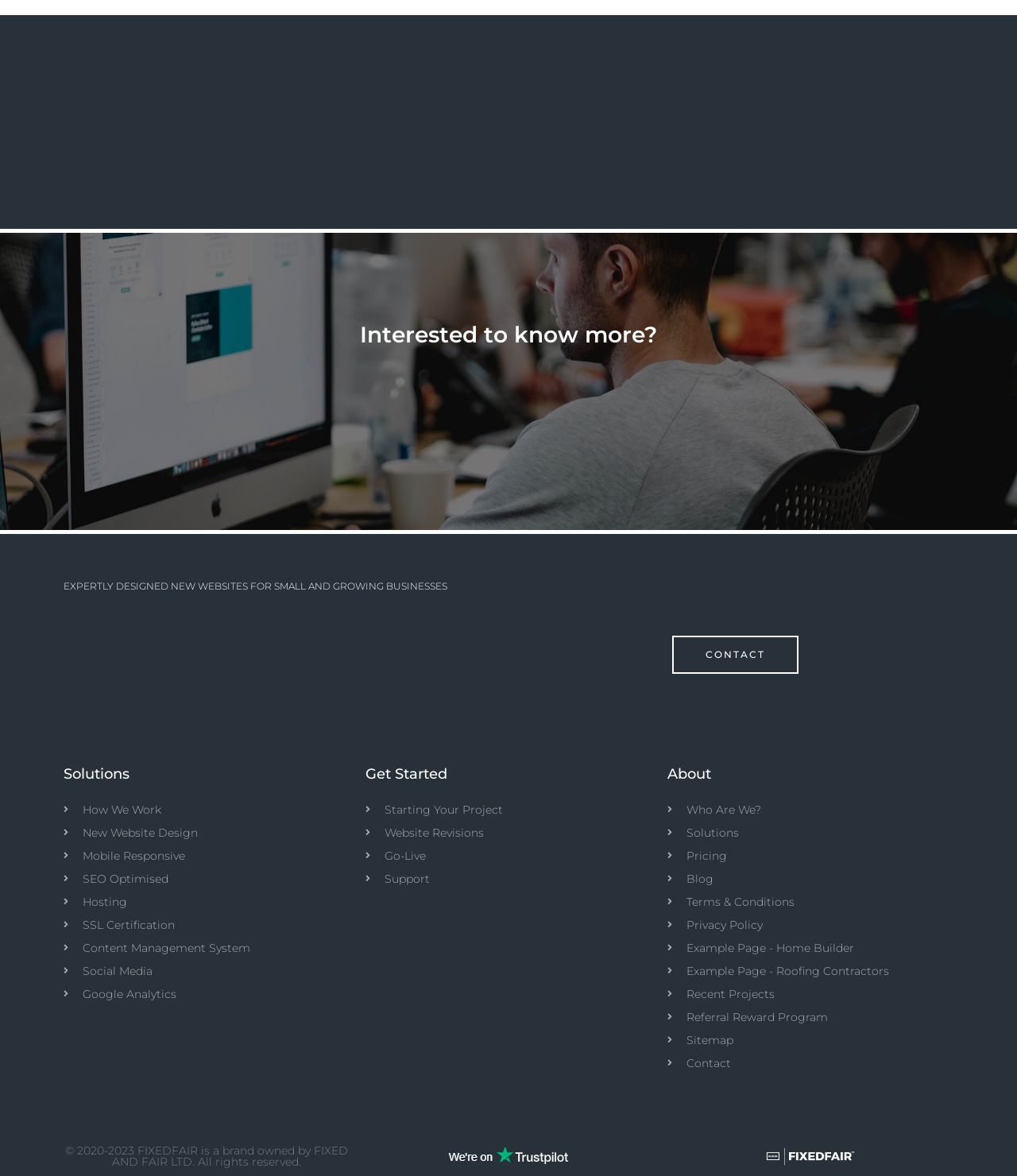How many links are there in the 'Solutions' section?
Using the image, provide a detailed and thorough answer to the question.

In the 'Solutions' section, I can see a list of links. By counting these links, I can see that there are 7 links in total: 'How We Work', 'New Website Design', 'Mobile Responsive', 'SEO Optimised', 'Hosting', 'SSL Certification', and 'Content Management System'.